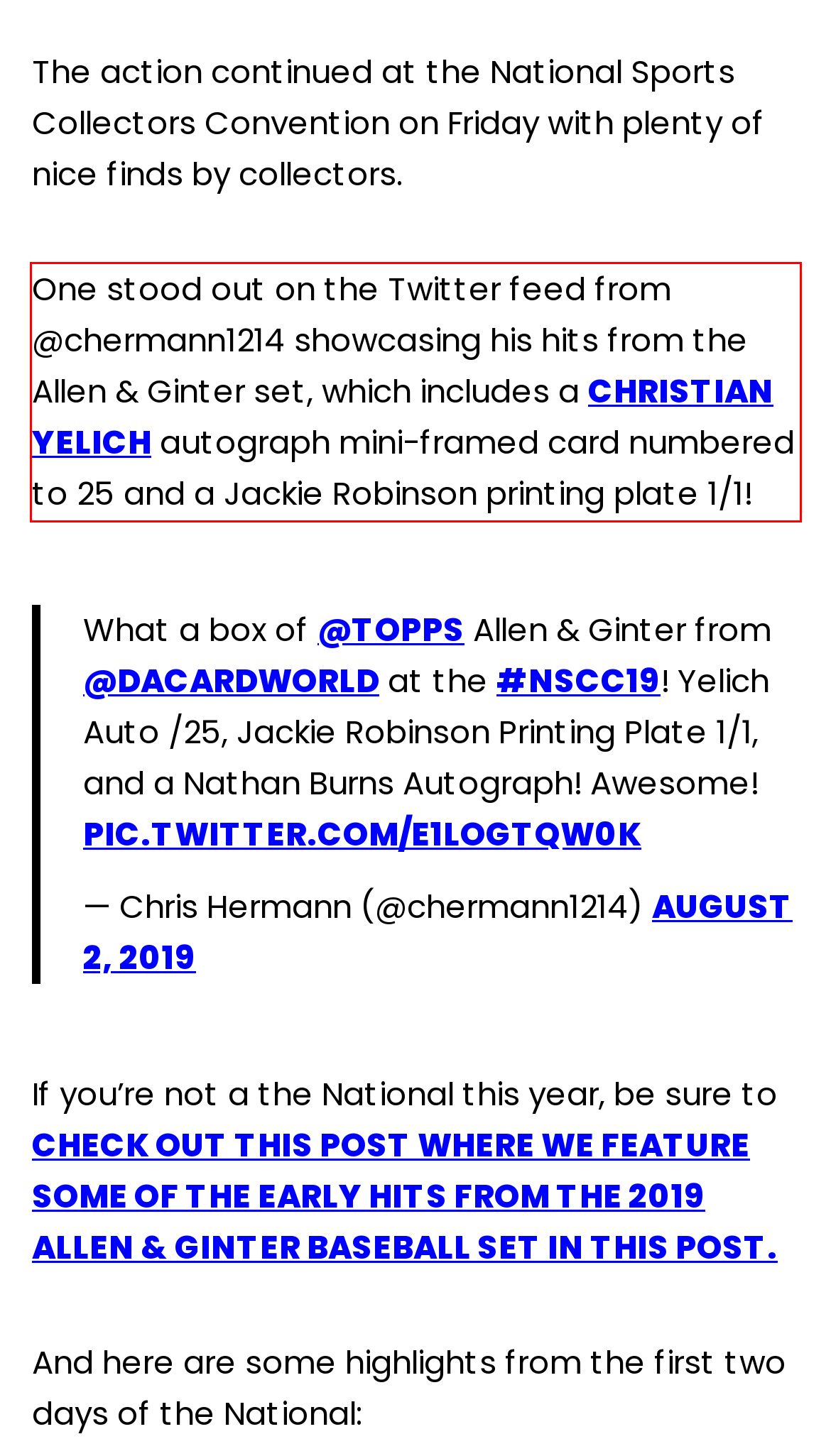Identify the text within the red bounding box on the webpage screenshot and generate the extracted text content.

One stood out on the Twitter feed from @chermann1214 showcasing his hits from the Allen & Ginter set, which includes a CHRISTIAN YELICH autograph mini-framed card numbered to 25 and a Jackie Robinson printing plate 1/1!